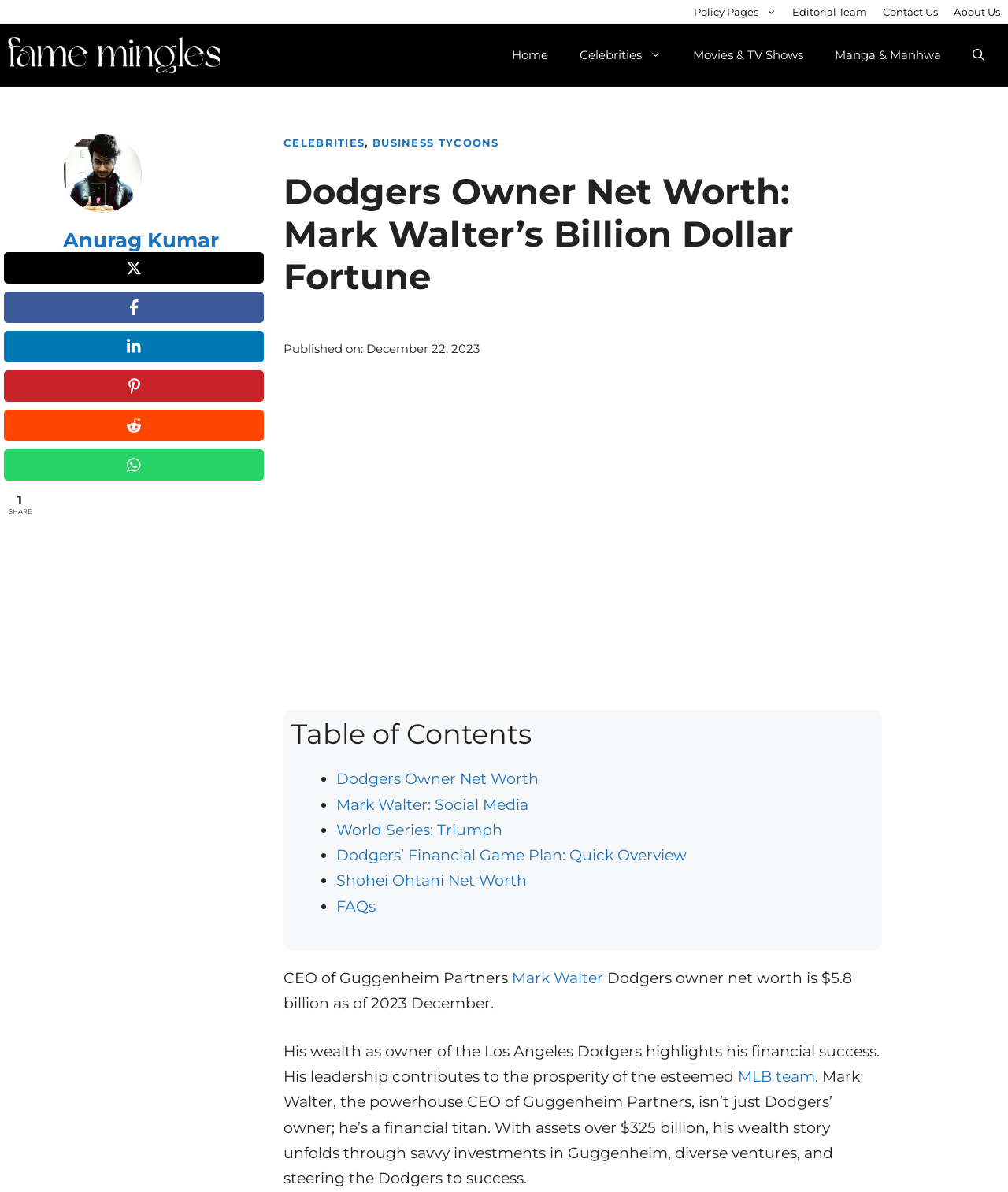Please identify the bounding box coordinates for the region that you need to click to follow this instruction: "Click on the 'Home' link".

[0.492, 0.026, 0.559, 0.066]